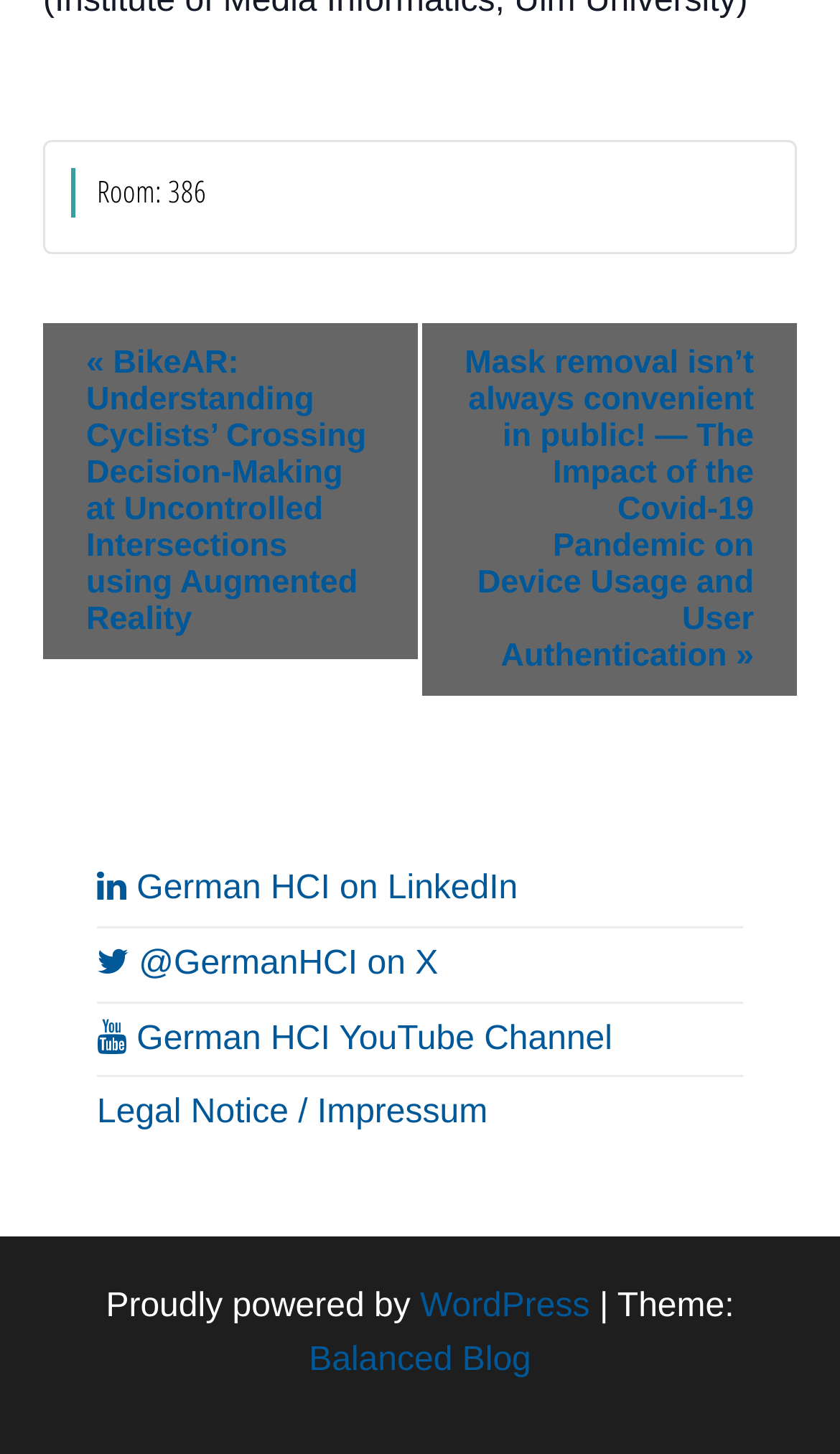What is the topic of the first event?
Provide a detailed answer to the question, using the image to inform your response.

The first event link is '« BikeAR: Understanding Cyclists’ Crossing Decision-Making at Uncontrolled Intersections using Augmented Reality', which suggests that the topic of the first event is BikeAR.